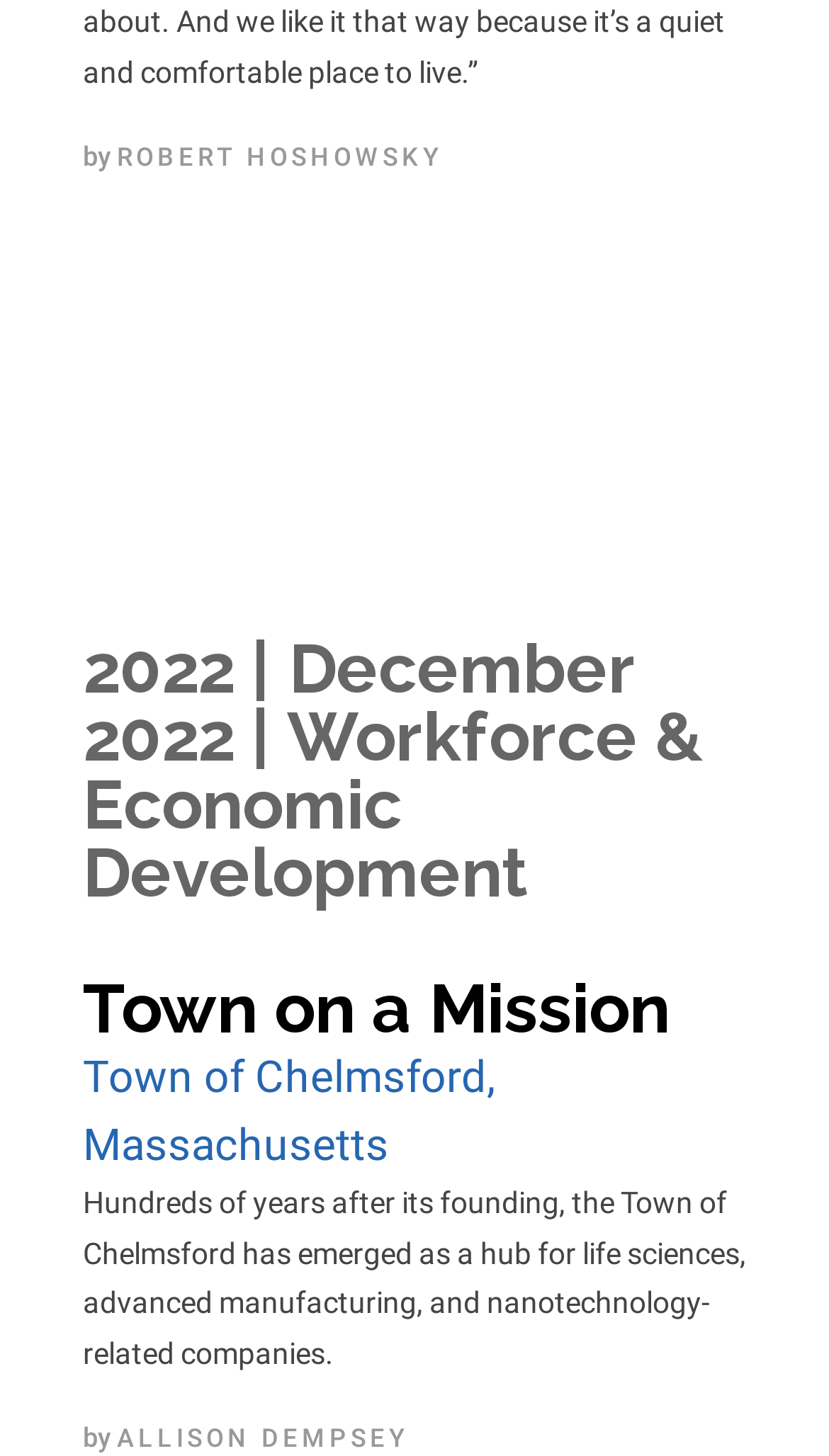Given the webpage screenshot and the description, determine the bounding box coordinates (top-left x, top-left y, bottom-right x, bottom-right y) that define the location of the UI element matching this description: Allison Dempsey

[0.141, 0.978, 0.492, 0.998]